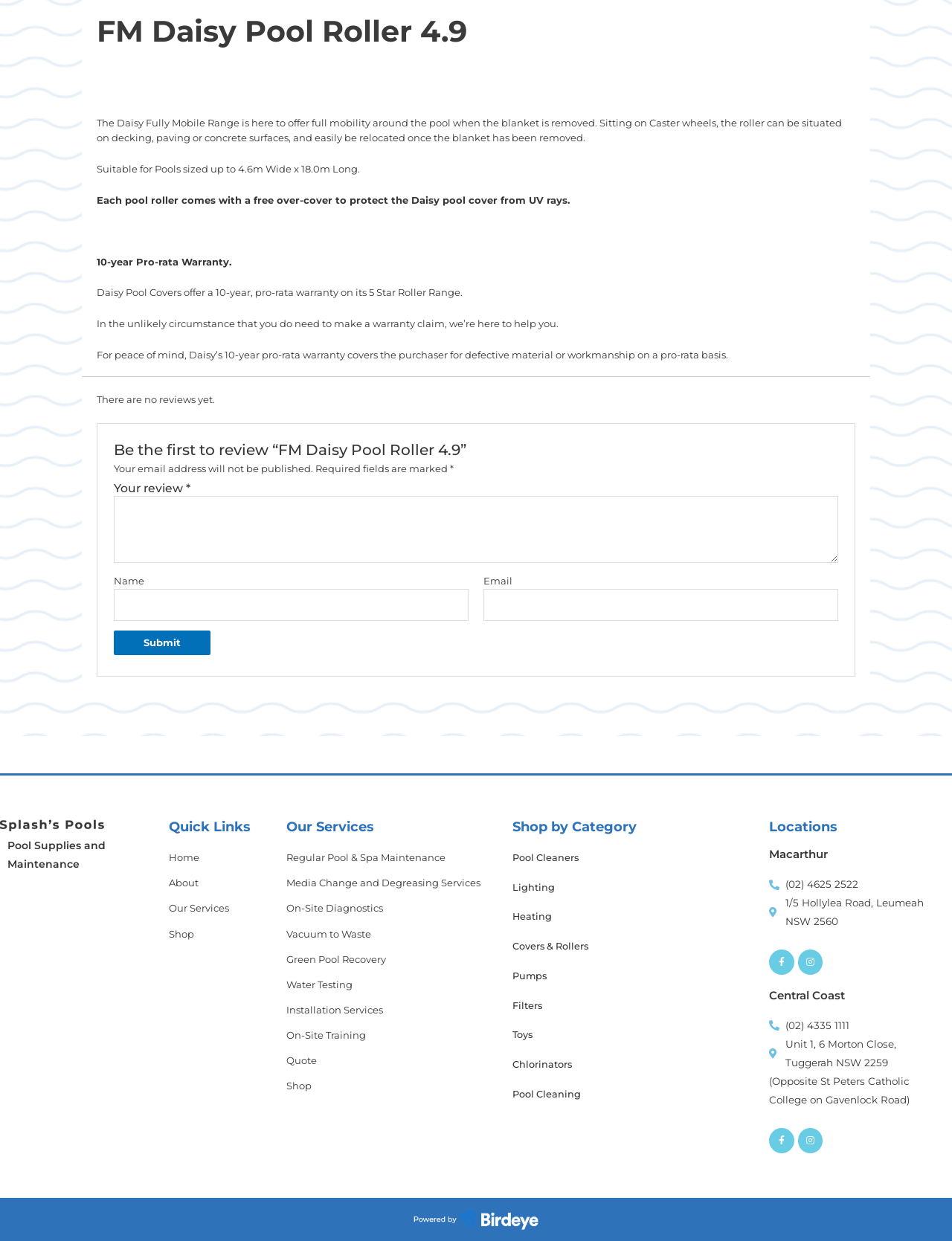Using the element description provided, determine the bounding box coordinates in the format (top-left x, top-left y, bottom-right x, bottom-right y). Ensure that all values are floating point numbers between 0 and 1. Element description: Vacuum to Waste

[0.301, 0.745, 0.523, 0.76]